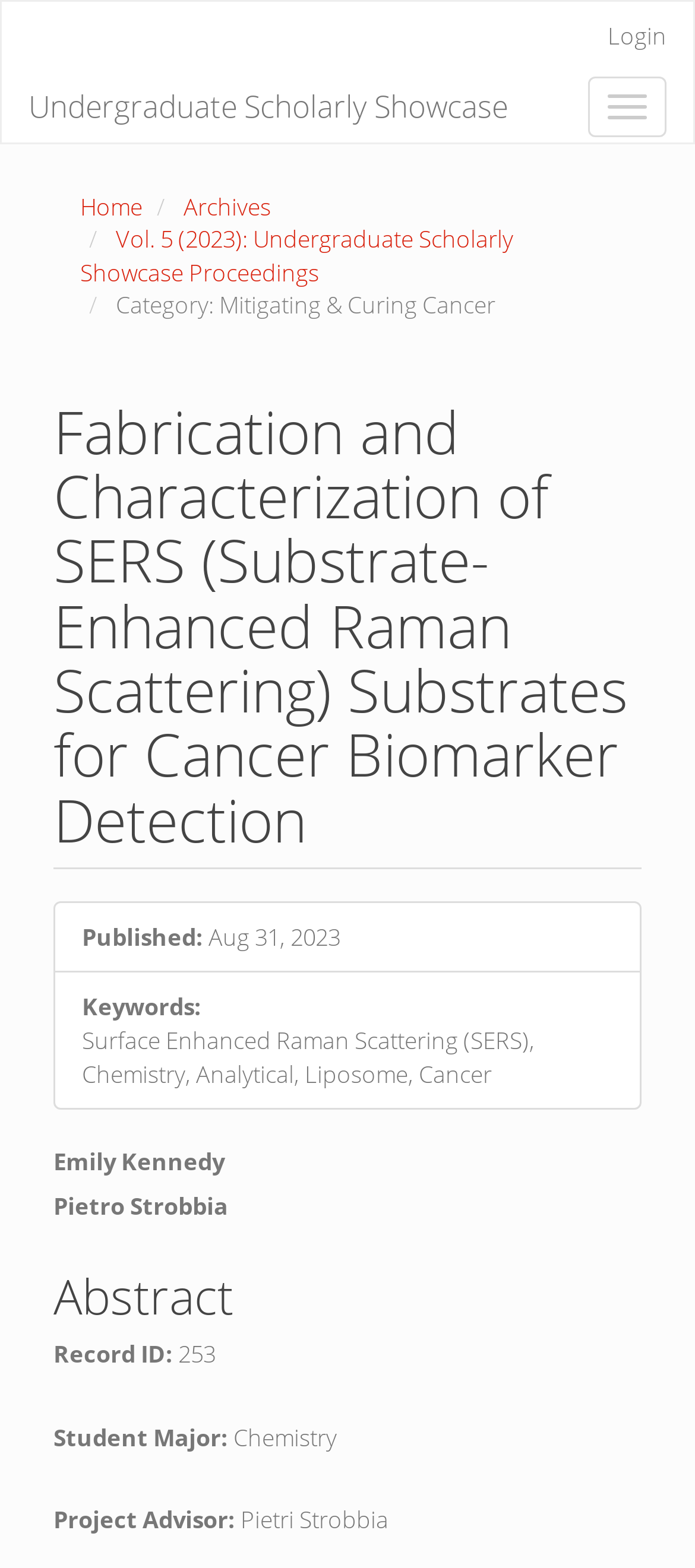Respond to the following query with just one word or a short phrase: 
Who is the project advisor of this research?

Pietri Strobbia